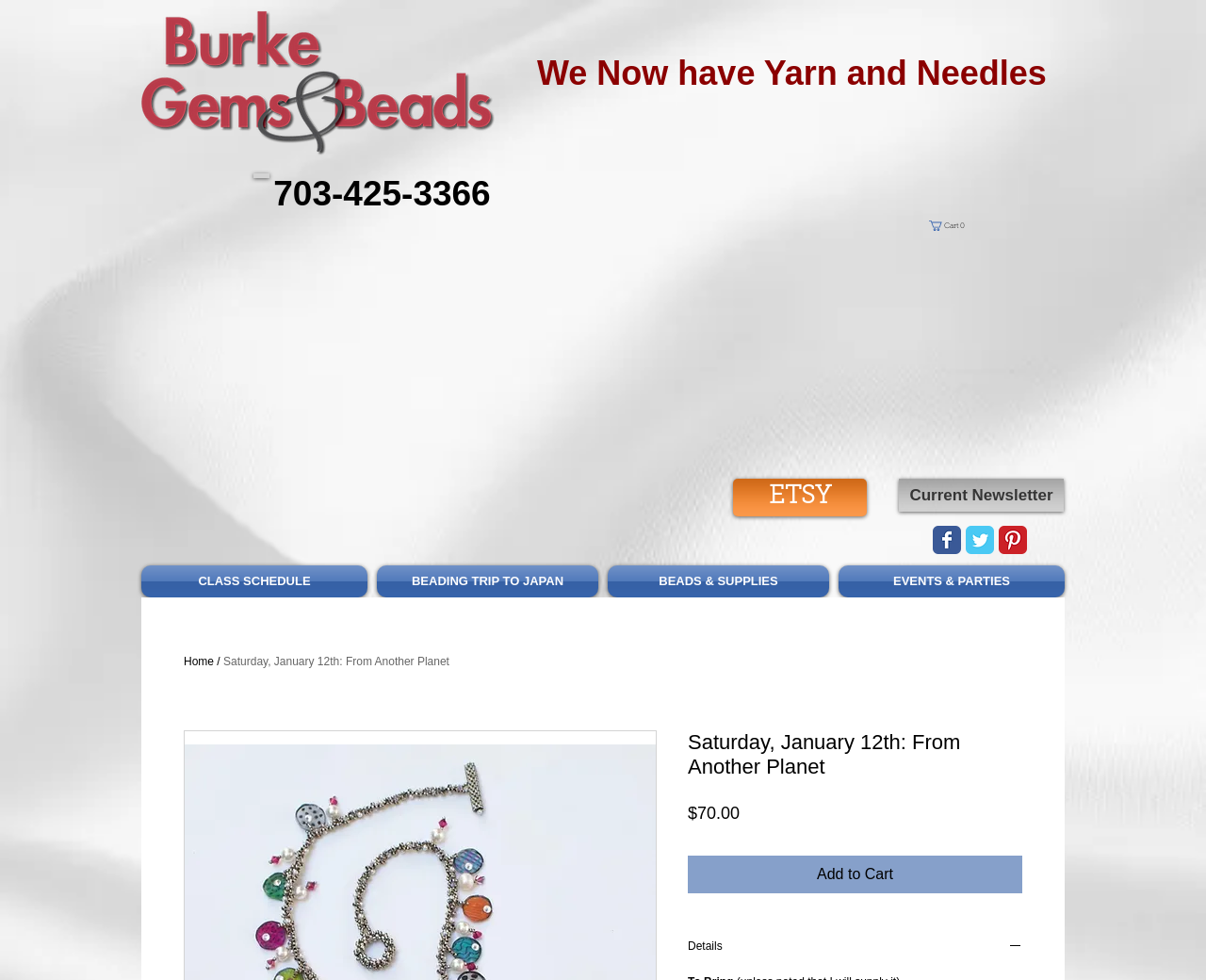Please identify the bounding box coordinates of the element on the webpage that should be clicked to follow this instruction: "View the cart". The bounding box coordinates should be given as four float numbers between 0 and 1, formatted as [left, top, right, bottom].

[0.77, 0.225, 0.803, 0.236]